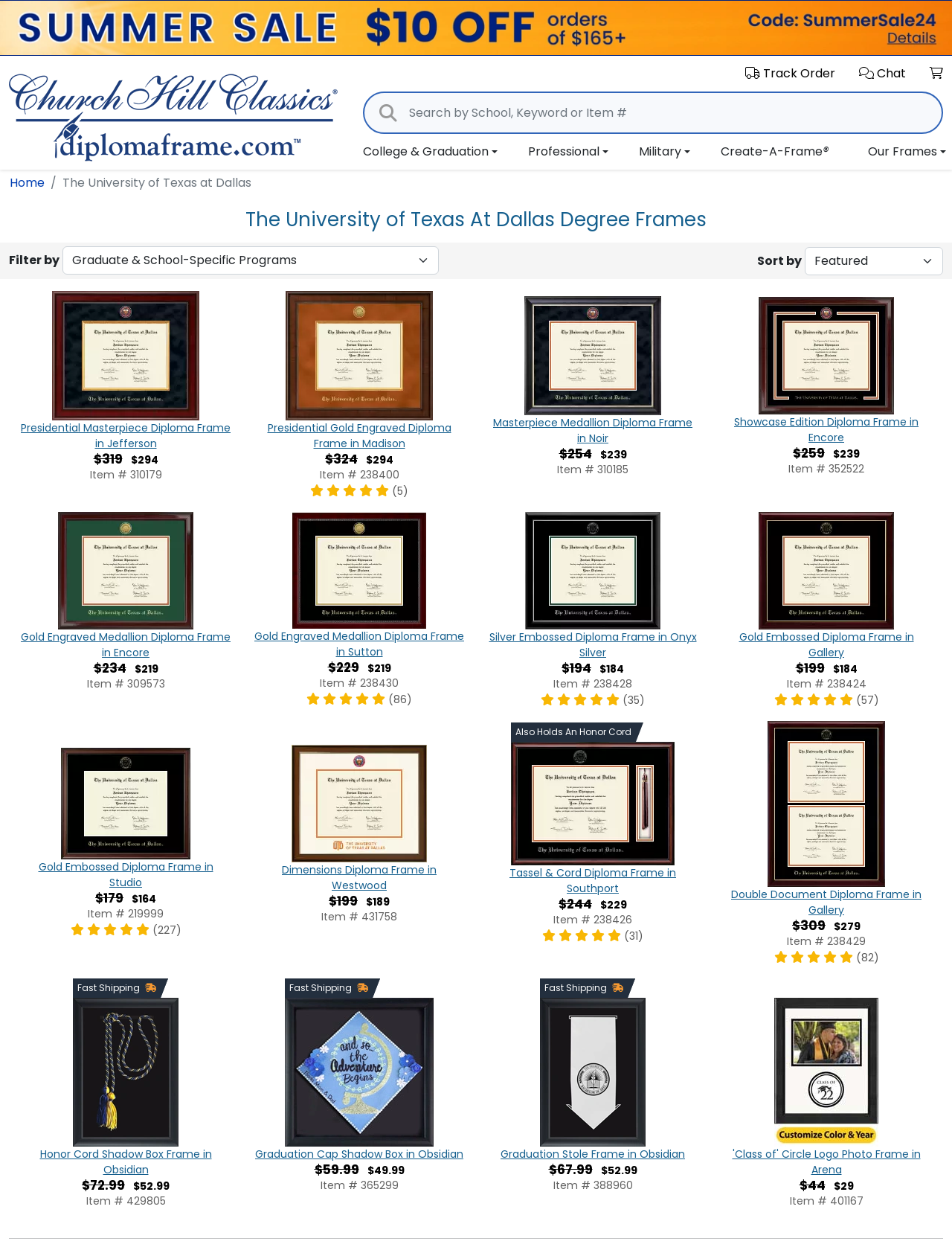Summarize the webpage in an elaborate manner.

This webpage is about custom diploma frames for The University of Texas at Dallas. At the top, there is a summer sale promotion banner with a $10 discount code. Below it, there is a navigation menu with links to the home page, track order, chat with customer service, and shopping cart. 

On the left side, there is a search box and a series of buttons to view different types of frames, including college and graduation frames, professional frames, military frames, and custom frames. 

The main content of the page is a list of diploma frame products, each with an image, product name, manufacturer's suggested retail price, discounted price, and item number. There are five products listed, with prices ranging from $184 to $324. Some products have customer review ratings, indicated by numbers in parentheses. 

Above the product list, there is a breadcrumb navigation showing the current page location, and a heading that reads "The University of Texas At Dallas Degree Frames". There are also filter and sort options to narrow down the product list by graduate and school-specific programs, and to sort by different criteria.